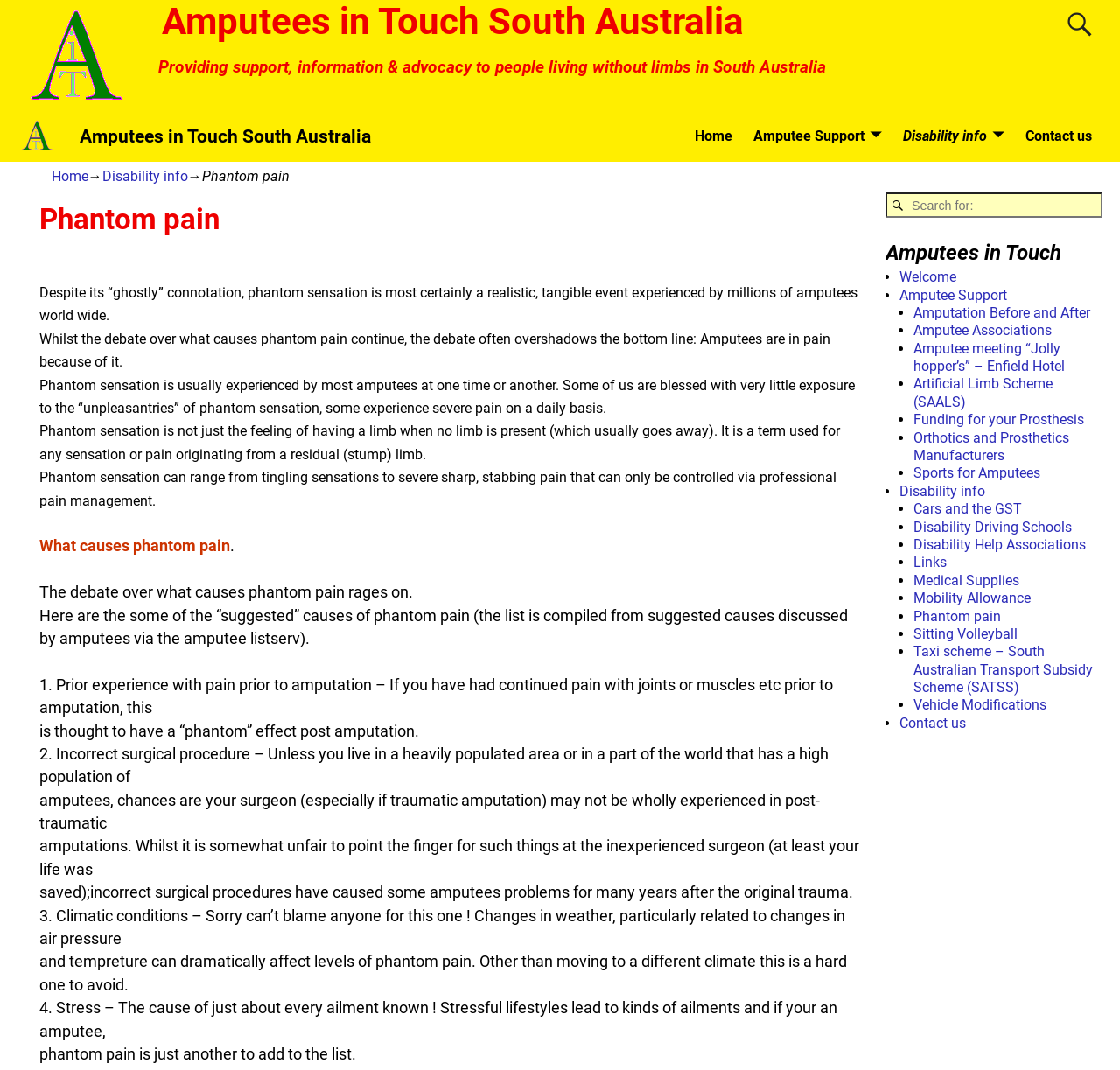Identify the bounding box coordinates of the specific part of the webpage to click to complete this instruction: "Click on Amputee Support".

[0.663, 0.113, 0.797, 0.142]